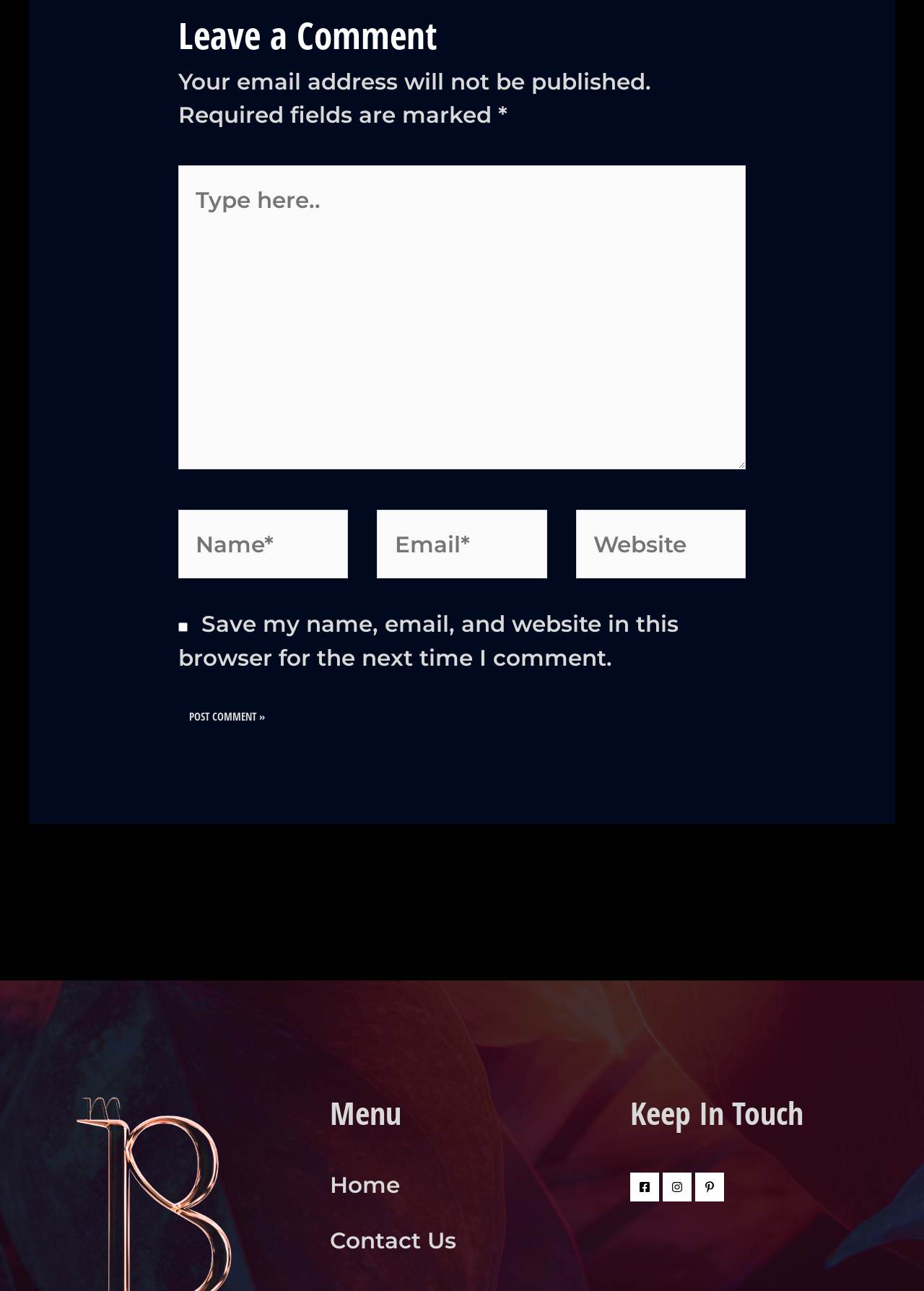Analyze the image and answer the question with as much detail as possible: 
What is the purpose of the text box with 'Type here..'?

The text box with 'Type here..' is located under the heading 'Leave a Comment', and it is required to be filled in. This suggests that the purpose of this text box is to allow users to leave a comment.